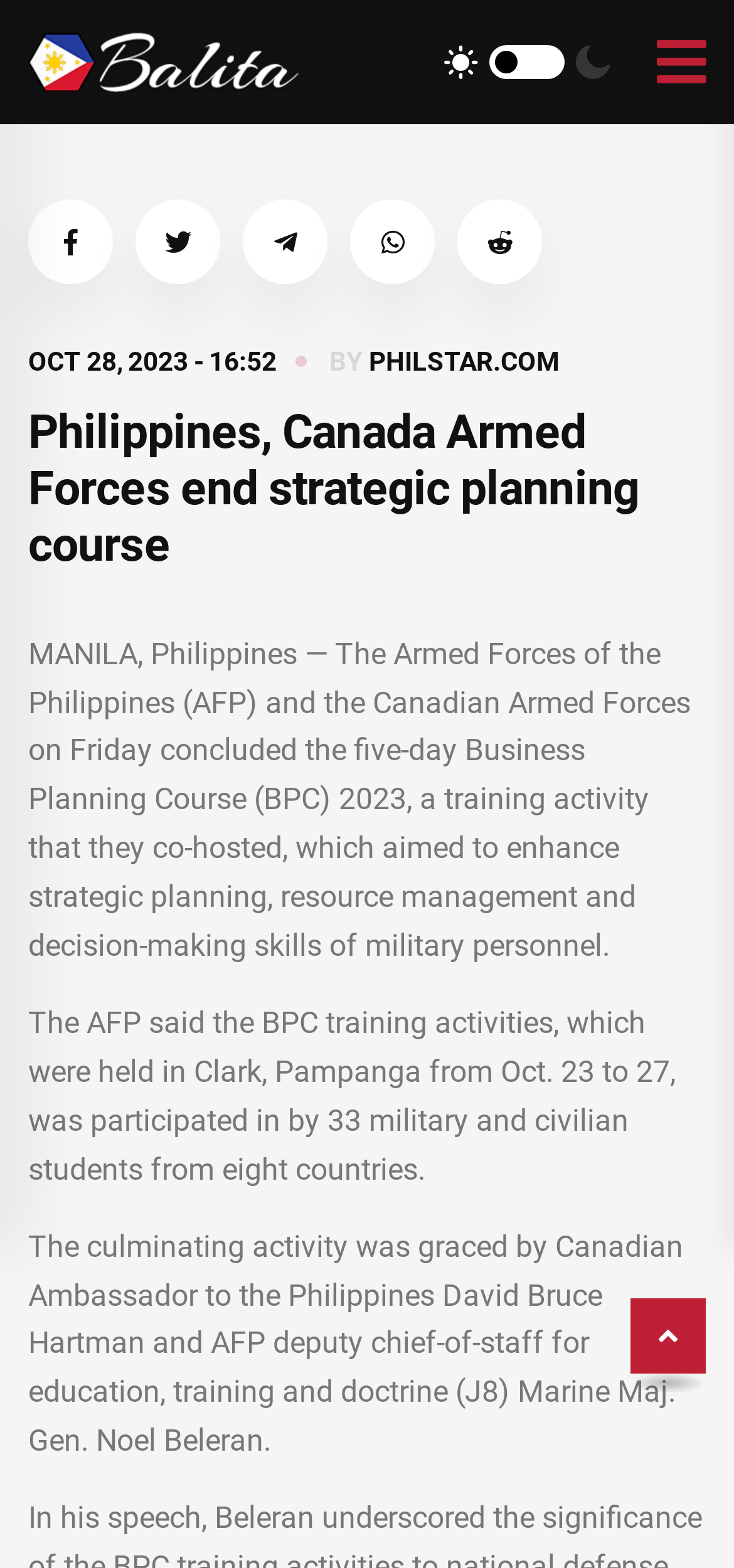Provide the bounding box coordinates of the area you need to click to execute the following instruction: "Visit Philippine News Today on balita.org".

[0.038, 0.021, 0.413, 0.059]